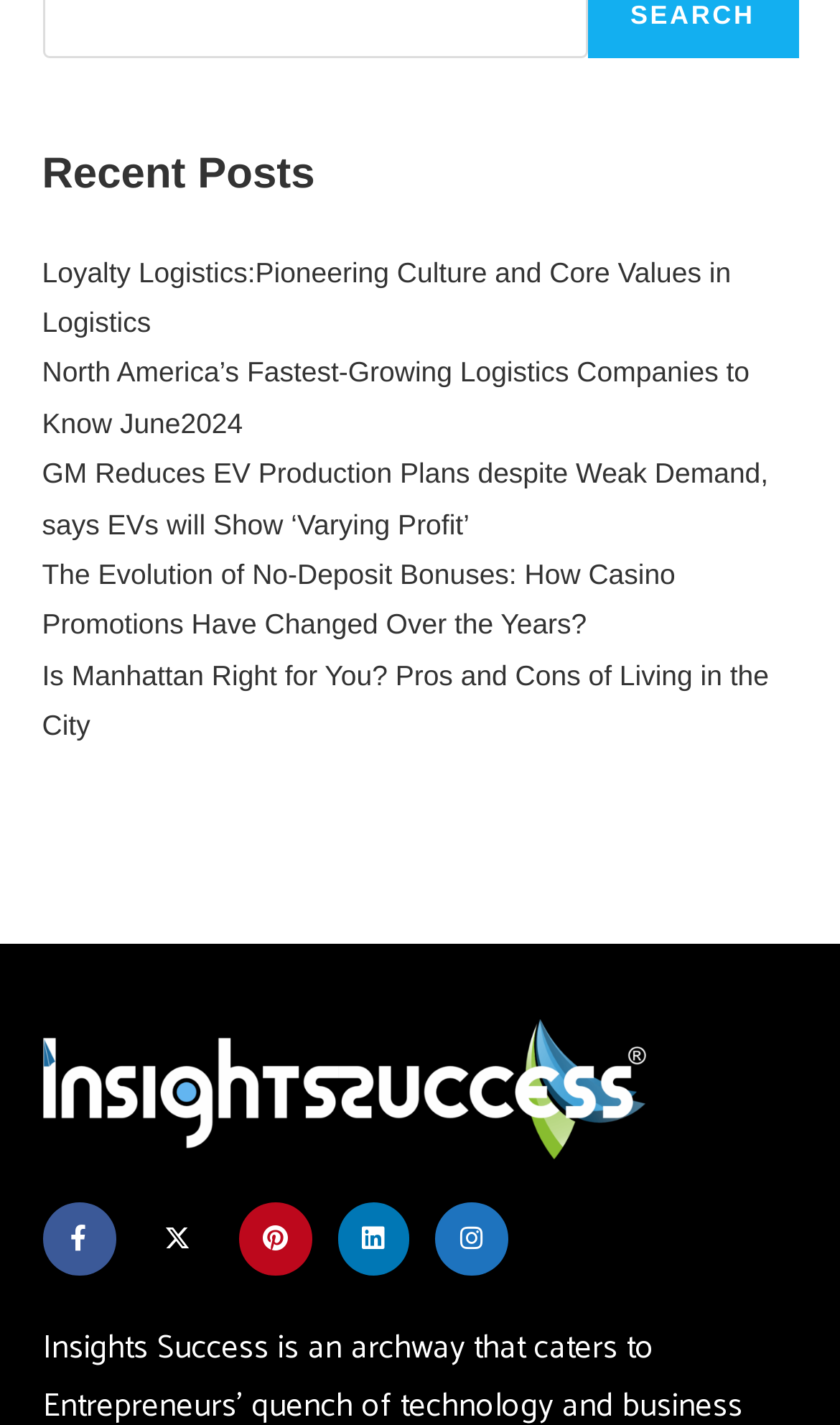Pinpoint the bounding box coordinates of the clickable area needed to execute the instruction: "Follow on Twitter". The coordinates should be specified as four float numbers between 0 and 1, i.e., [left, top, right, bottom].

[0.168, 0.844, 0.254, 0.895]